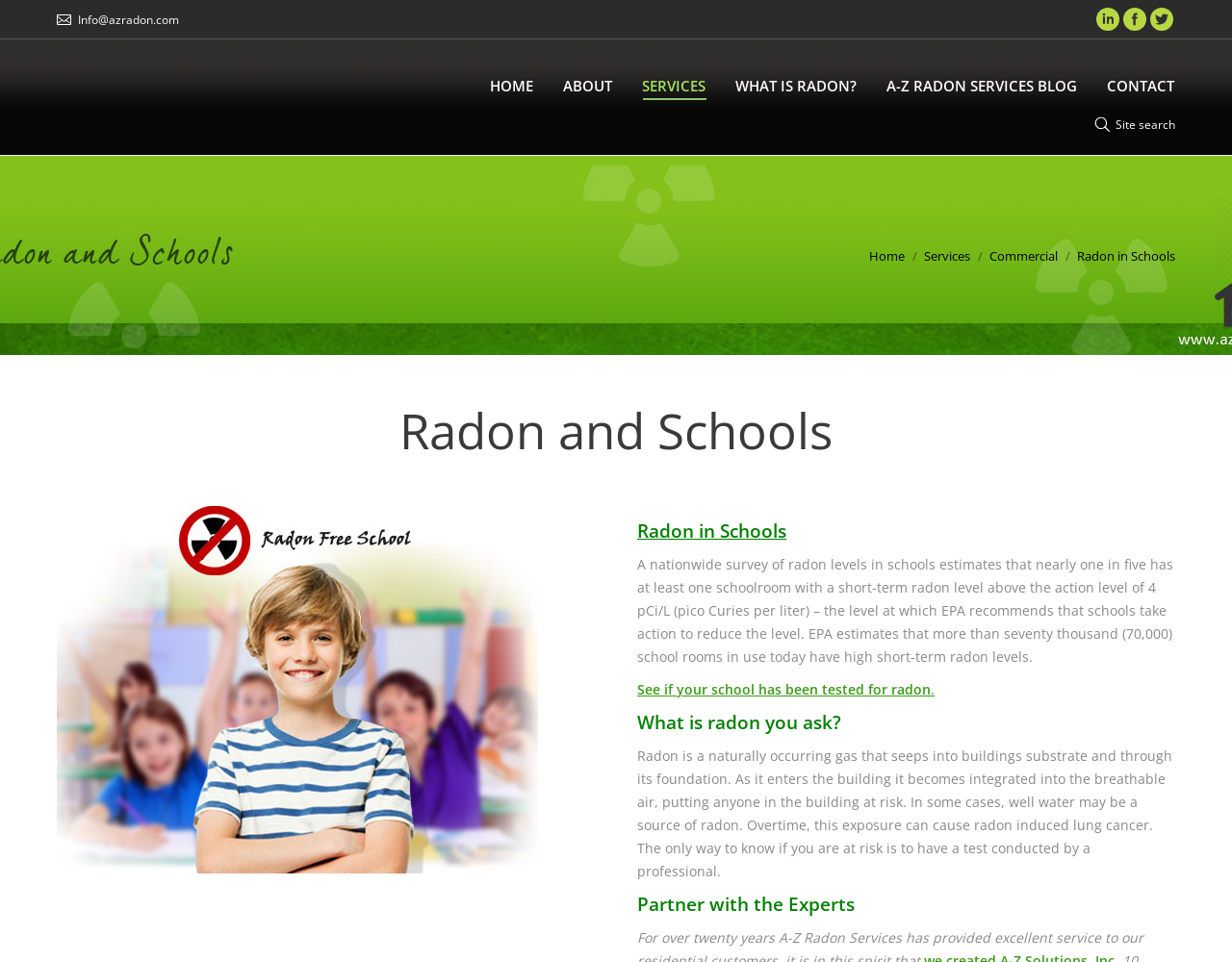Produce an extensive caption that describes everything on the webpage.

The webpage is about commercial radon testing and mitigation services for schools in Ohio. At the top, there is a navigation menu with links to "HOME", "ABOUT", "SERVICES", "WHAT IS RADON?", "A-Z RADON SERVICES BLOG", and "CONTACT". Below the navigation menu, there is a search bar. 

On the left side, there is a section with a heading "Radon and Schools" and an image related to radon testing costs. Below this section, there is a heading "Radon in Schools" and a paragraph of text discussing the prevalence of high radon levels in schools and the importance of taking action to reduce them. 

There is a link to check if a school has been tested for radon. Further down, there is a section with a heading "What is radon you ask?" and a paragraph of text explaining what radon is, how it enters buildings, and the risks it poses to human health. 

Finally, at the bottom, there is a section with a heading "Partner with the Experts", suggesting that the company is a trusted partner for radon testing and mitigation services. Throughout the page, there are social media links to Twitter, Facebook, and LinkedIn at the top right corner.